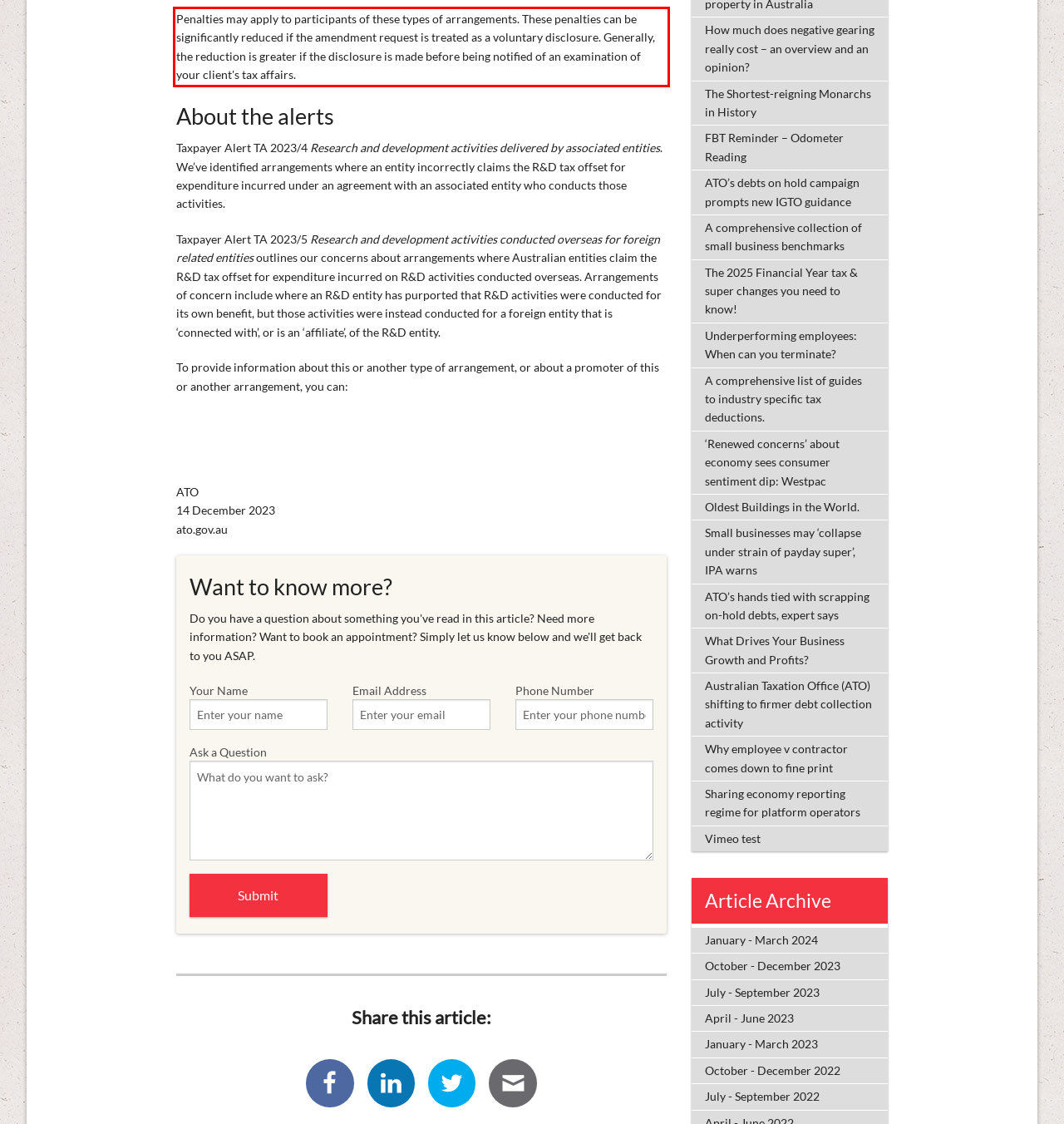Look at the webpage screenshot and recognize the text inside the red bounding box.

Penalties may apply to participants of these types of arrangements. These penalties can be significantly reduced if the amendment request is treated as a voluntary disclosure. Generally, the reduction is greater if the disclosure is made before being notified of an examination of your client's tax affairs.